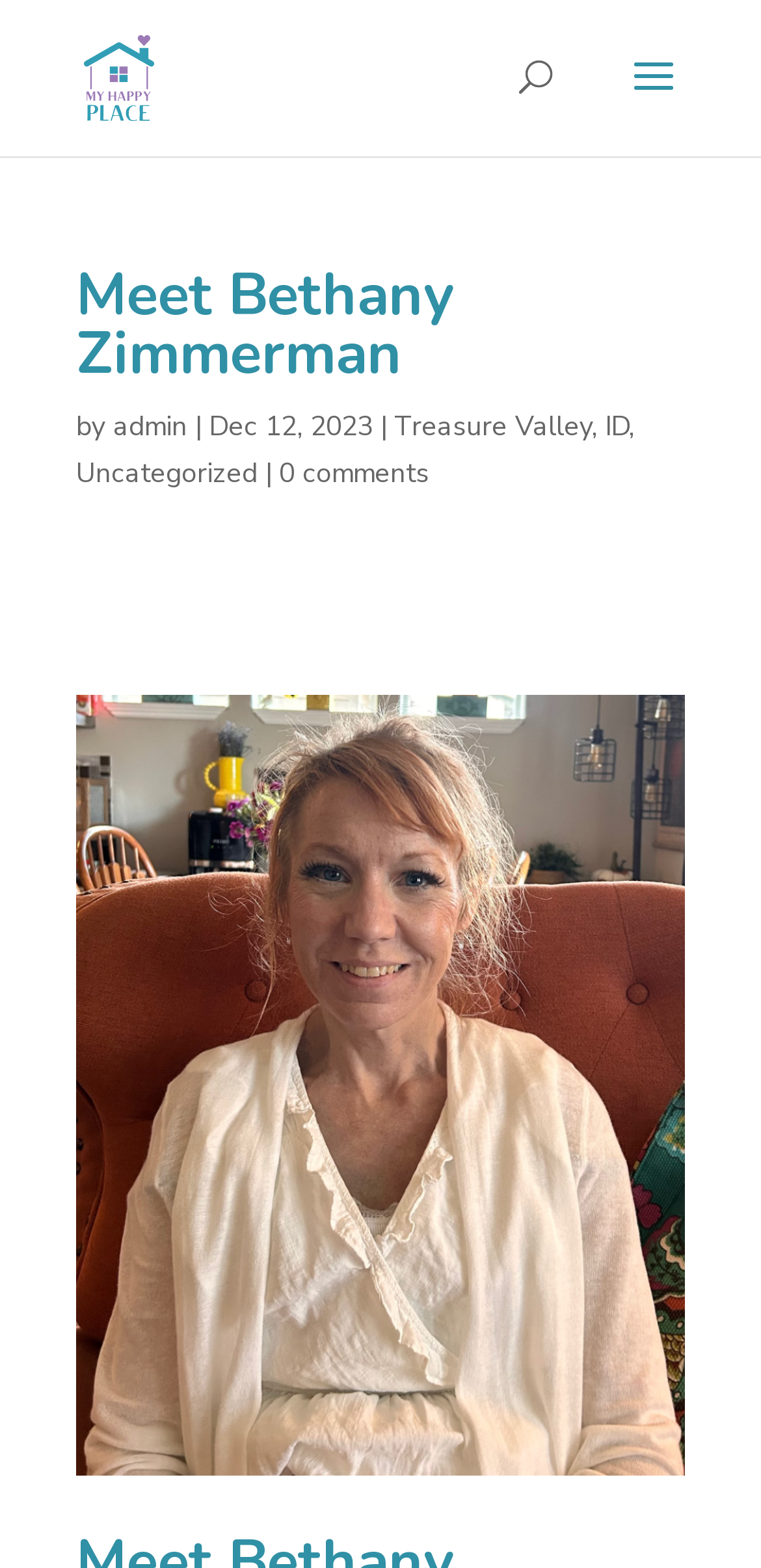Locate the primary heading on the webpage and return its text.

Meet Bethany Zimmerman